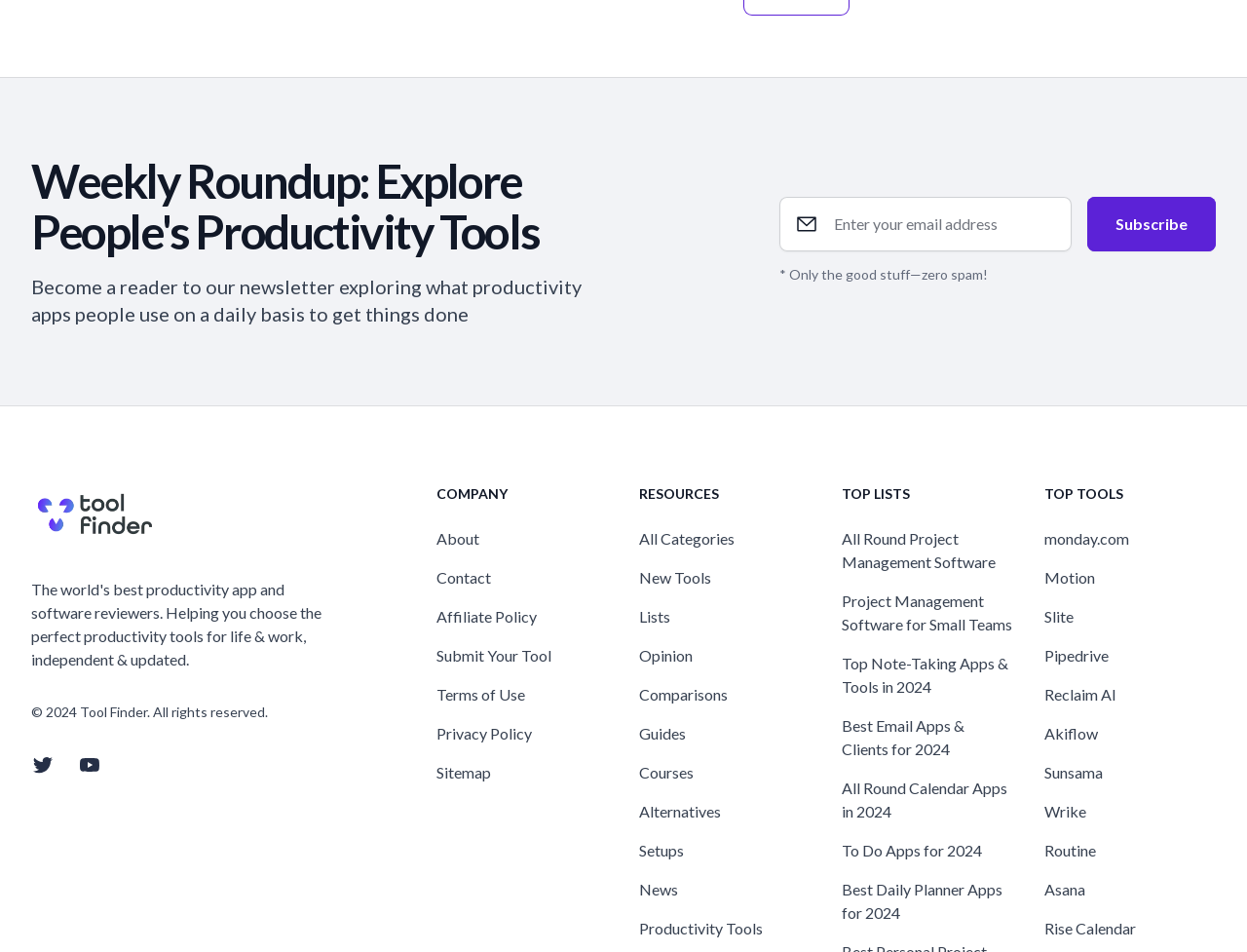Based on the image, provide a detailed response to the question:
What is the topic of the 'TOP LISTS' section?

The 'TOP LISTS' section contains links to various lists such as 'All Round Project Management Software', 'Project Management Software for Small Teams', 'Top Note-Taking Apps & Tools in 2024', and others. These lists are all related to productivity tools, suggesting that the topic of the 'TOP LISTS' section is productivity tools.